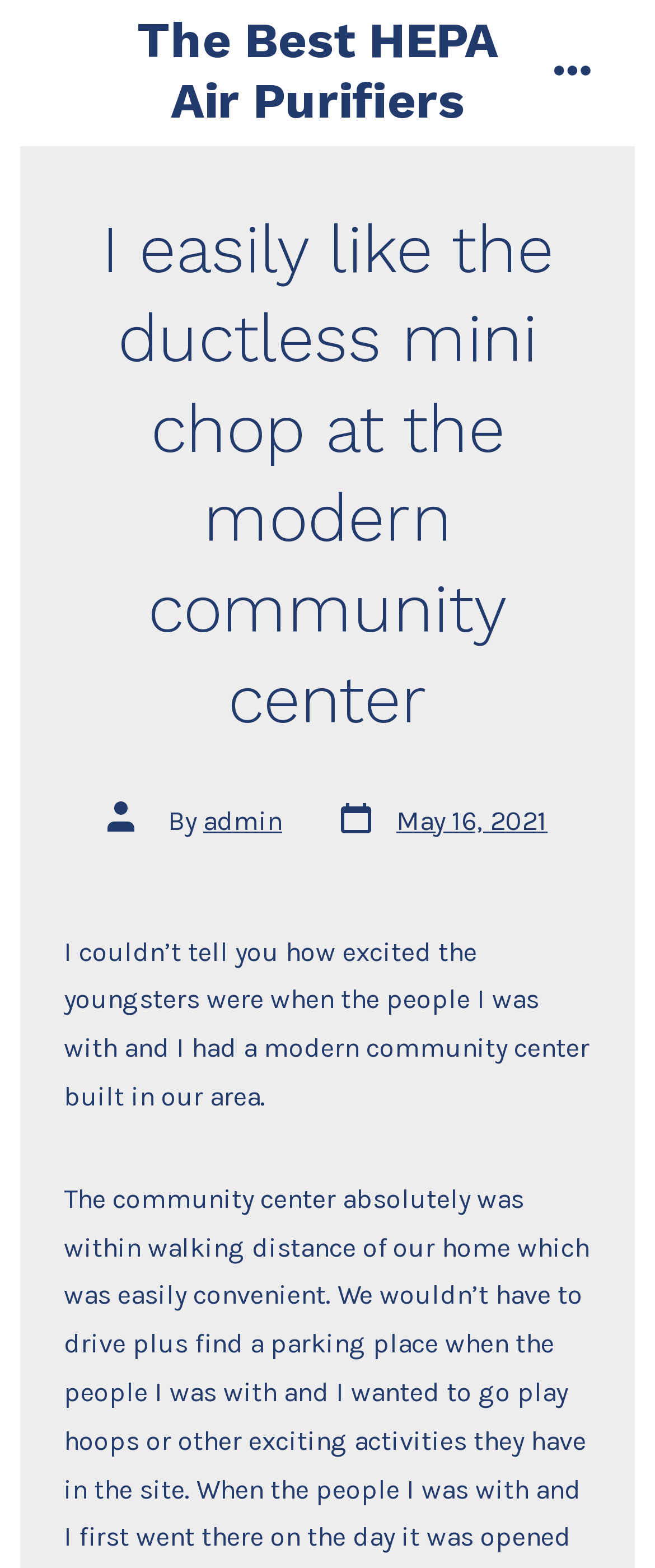Please locate and generate the primary heading on this webpage.

I easily like the ductless mini chop at the modern community center